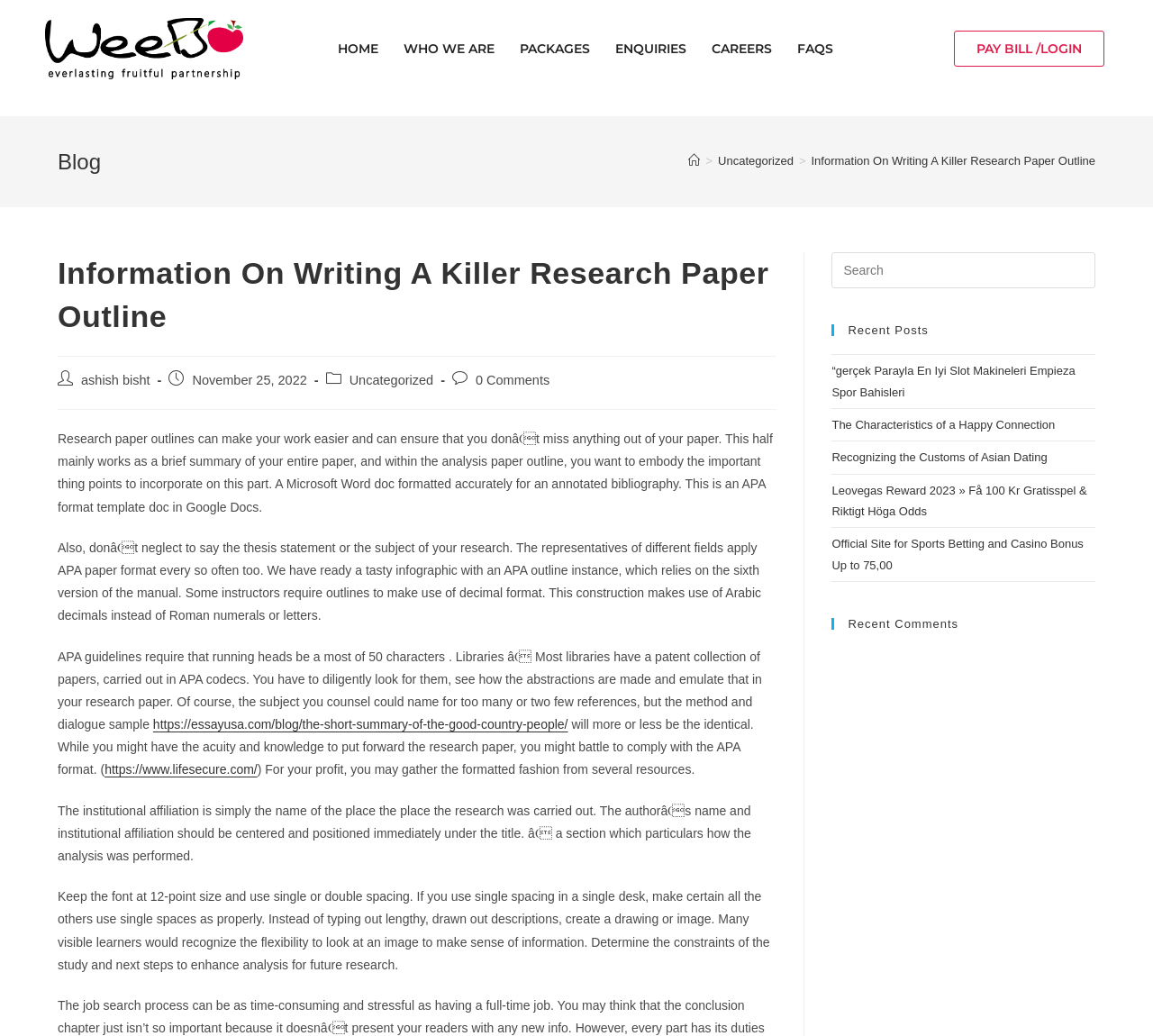Locate the bounding box coordinates of the clickable region to complete the following instruction: "Contact the authors."

None